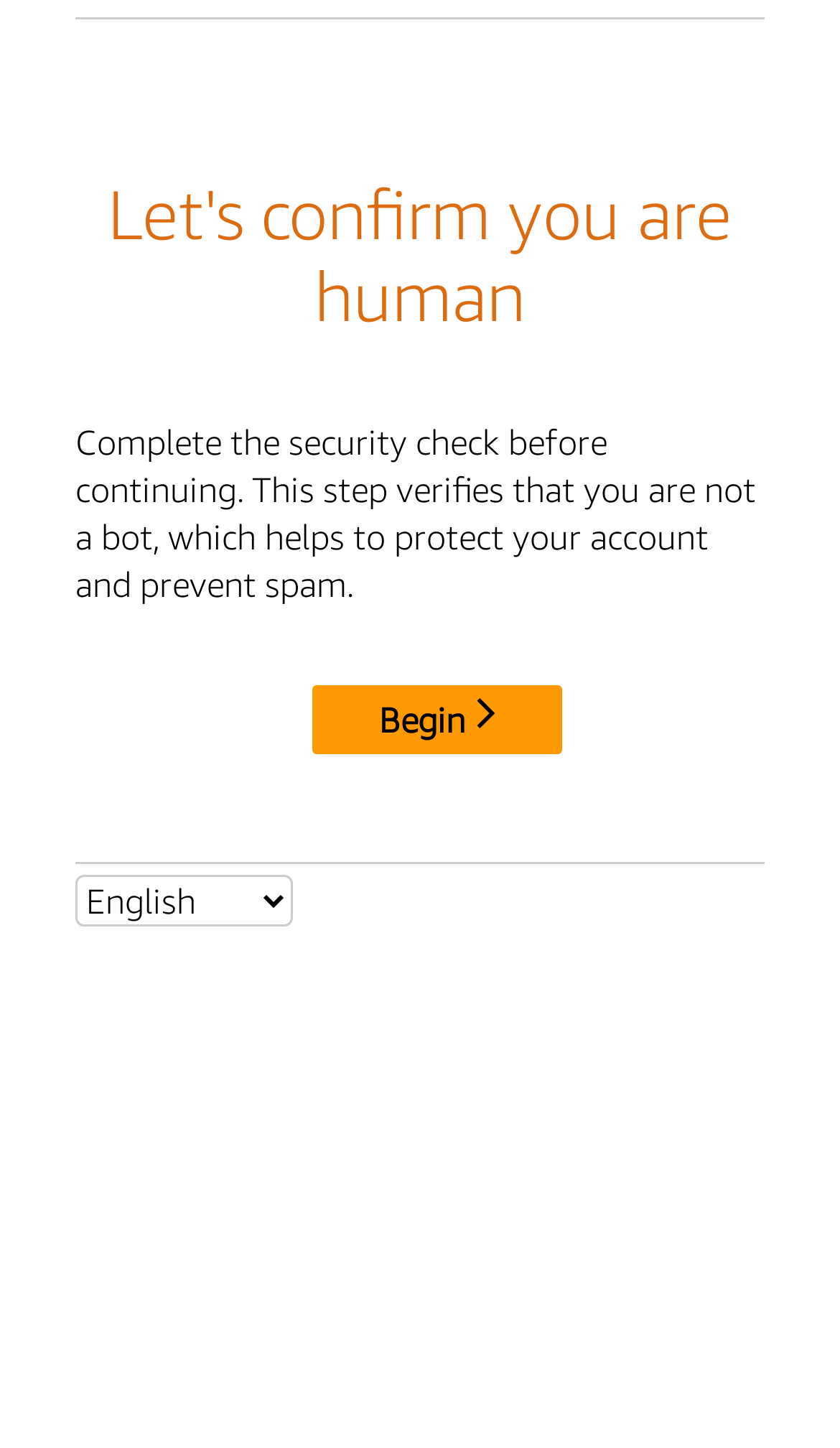Find the bounding box coordinates for the UI element that matches this description: "No Credit".

None